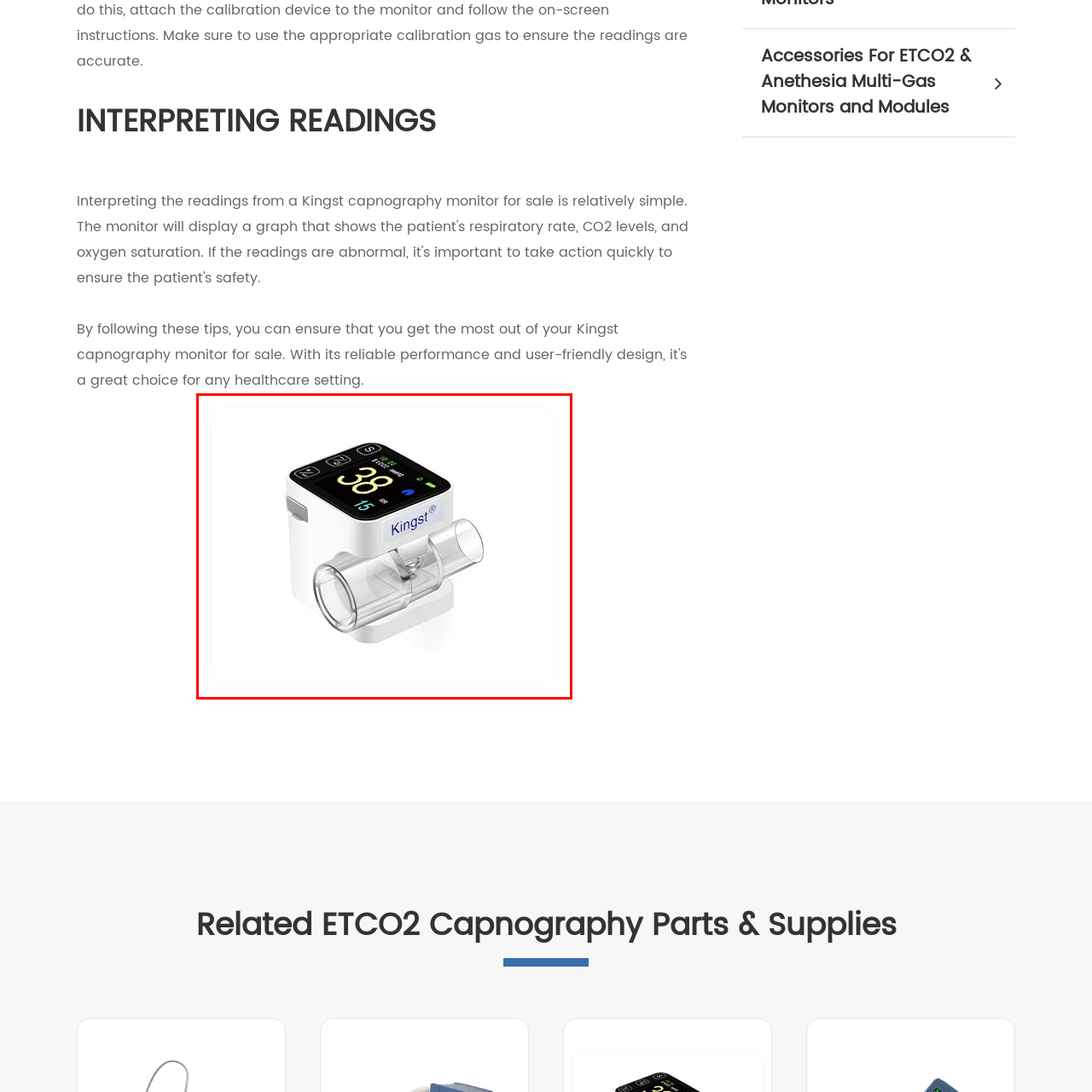Describe in detail the visual content enclosed by the red bounding box.

The image features a modern capnography monitor designed for medical professionals, branded with the name "Kingst." The device displays crucial respiratory information, showcasing a digital readout with a numerical value of "38," likely indicating the end-tidal CO2 (ETCO2) level. The monitor is compact and primarily white, with a sleek design that includes a clear breathing tube attached to its base, facilitating patient assessment. The digital screen also likely features other vital stats, enhancing its usability in healthcare settings. This monitor serves as an essential tool for monitoring respiratory functionality in various medical contexts.